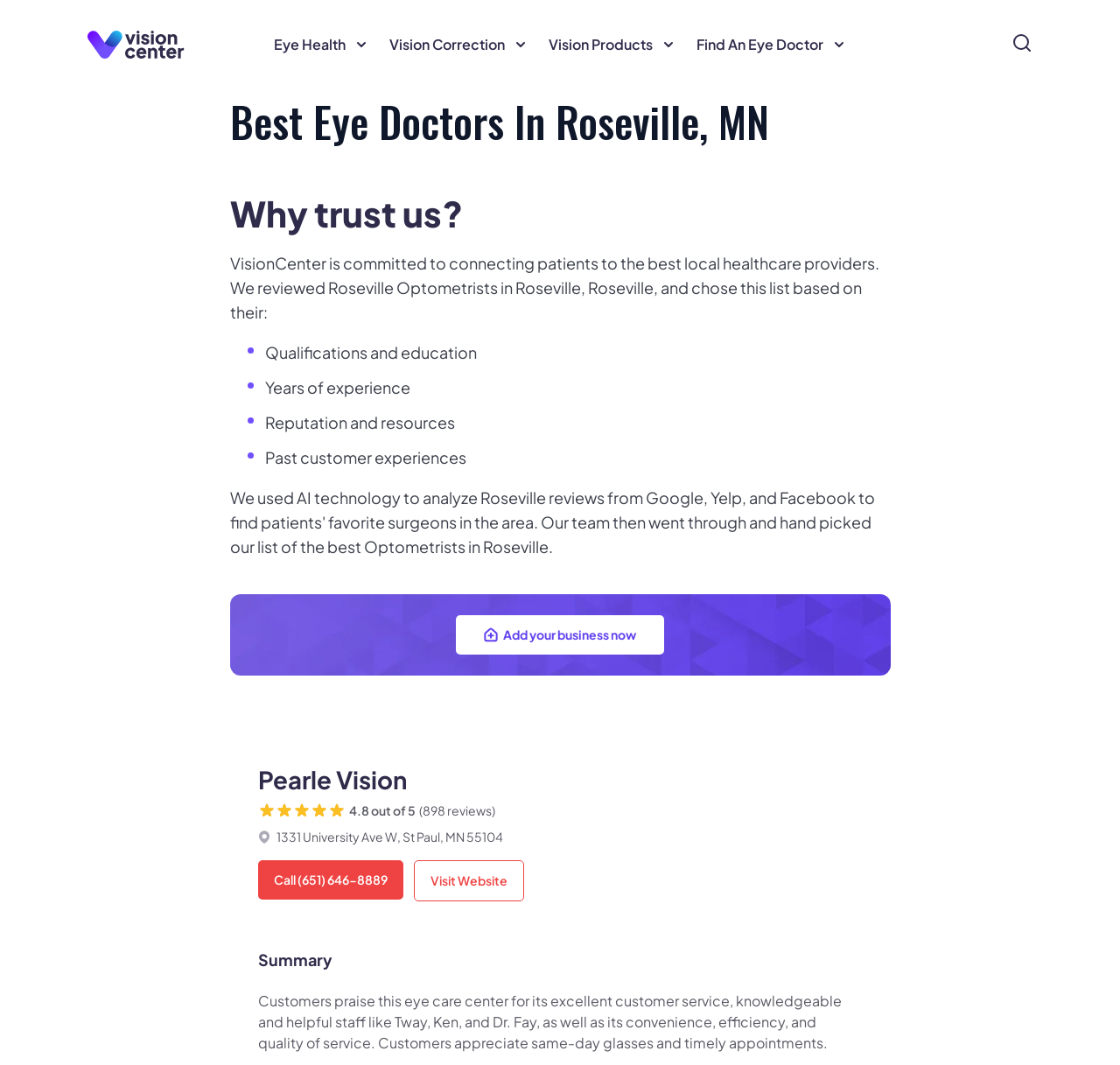Provide the bounding box coordinates of the HTML element this sentence describes: "Results Over Time and Retreatment". The bounding box coordinates consist of four float numbers between 0 and 1, i.e., [left, top, right, bottom].

[0.688, 0.189, 0.8, 0.218]